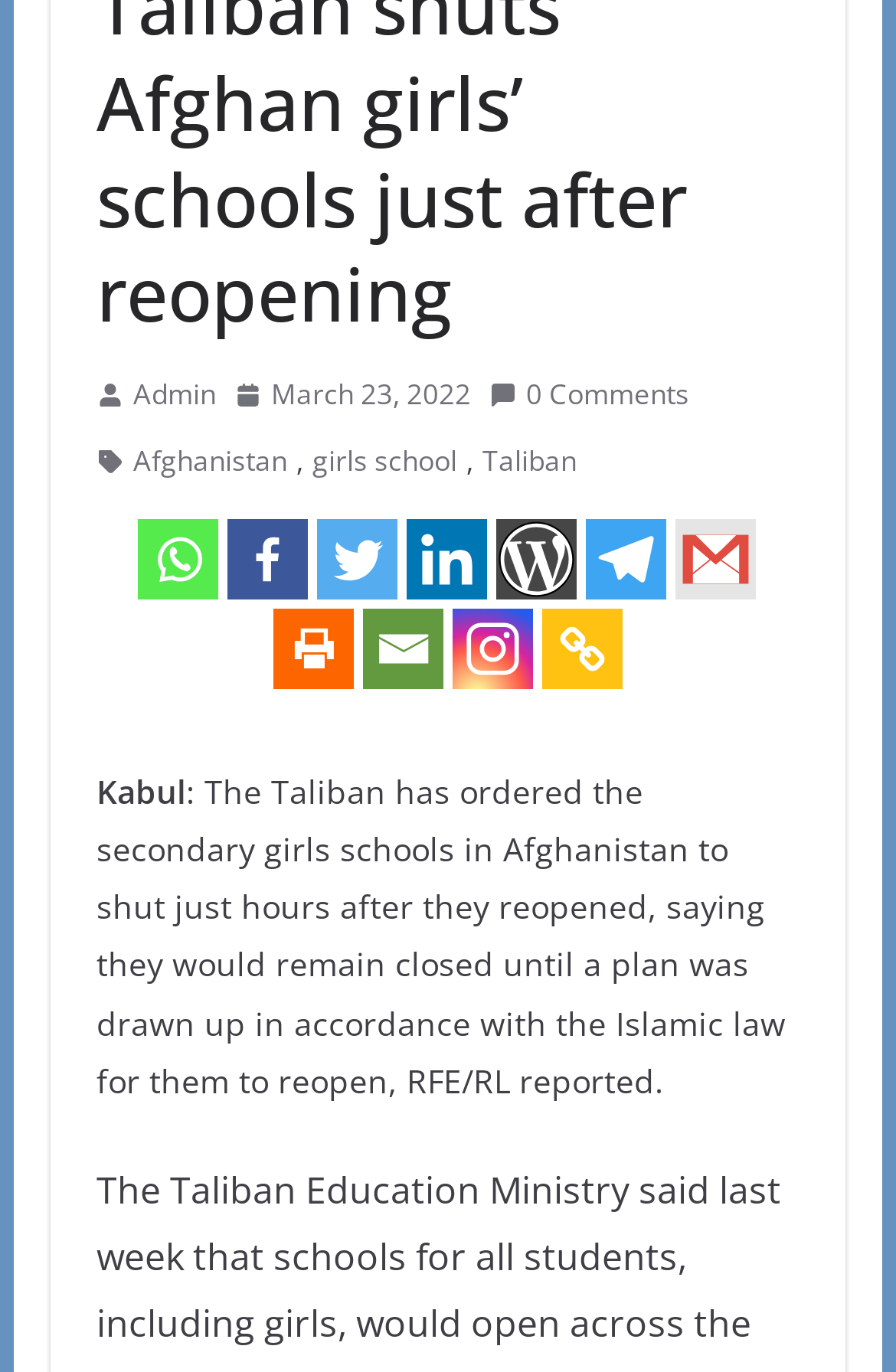Determine the bounding box coordinates for the UI element described. Format the coordinates as (top-left x, top-left y, bottom-right x, bottom-right y) and ensure all values are between 0 and 1. Element description: See Privacy Policy

None